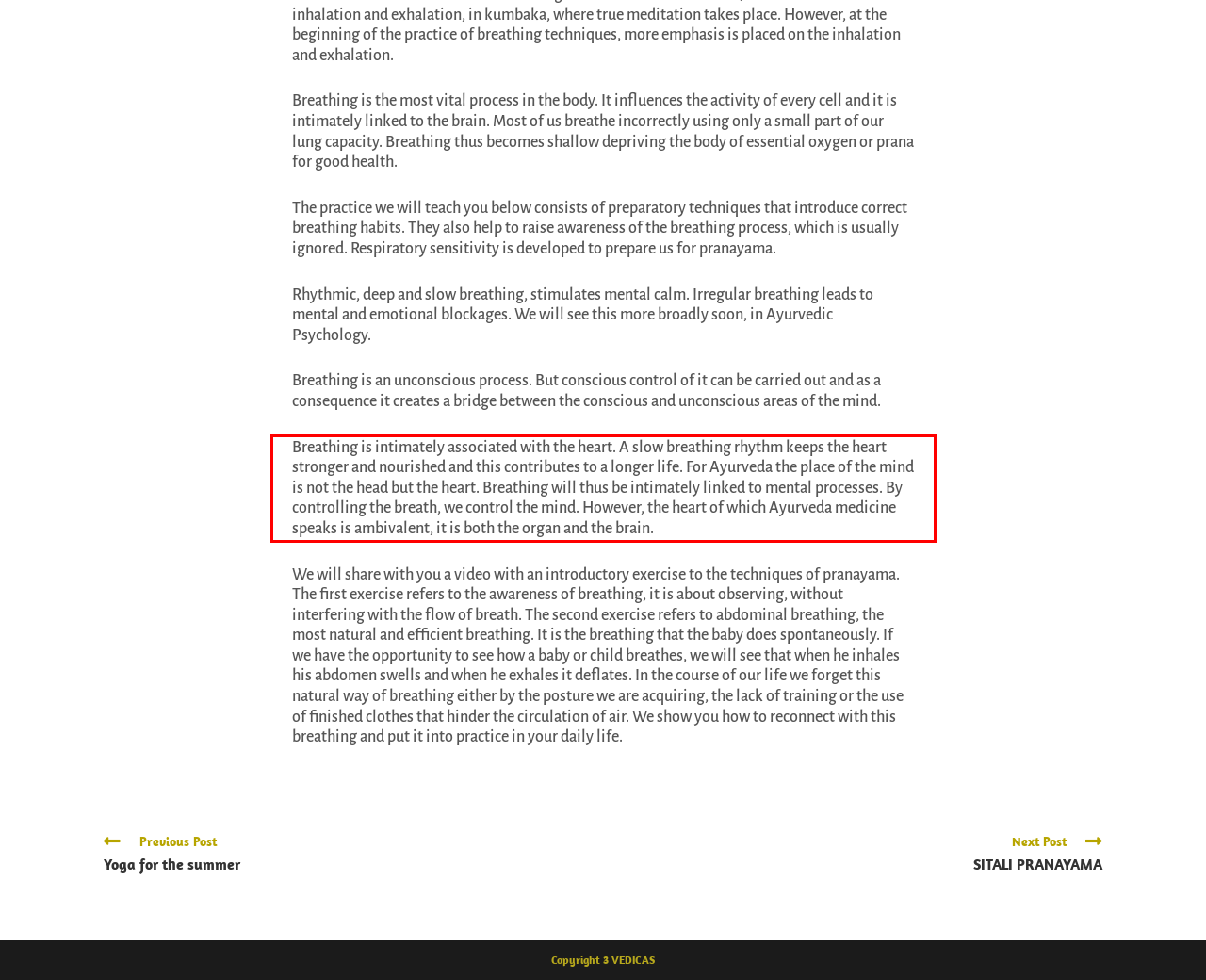The screenshot you have been given contains a UI element surrounded by a red rectangle. Use OCR to read and extract the text inside this red rectangle.

Breathing is intimately associated with the heart. A slow breathing rhythm keeps the heart stronger and nourished and this contributes to a longer life. For Ayurveda the place of the mind is not the head but the heart. Breathing will thus be intimately linked to mental processes. By controlling the breath, we control the mind. However, the heart of which Ayurveda medicine speaks is ambivalent, it is both the organ and the brain.